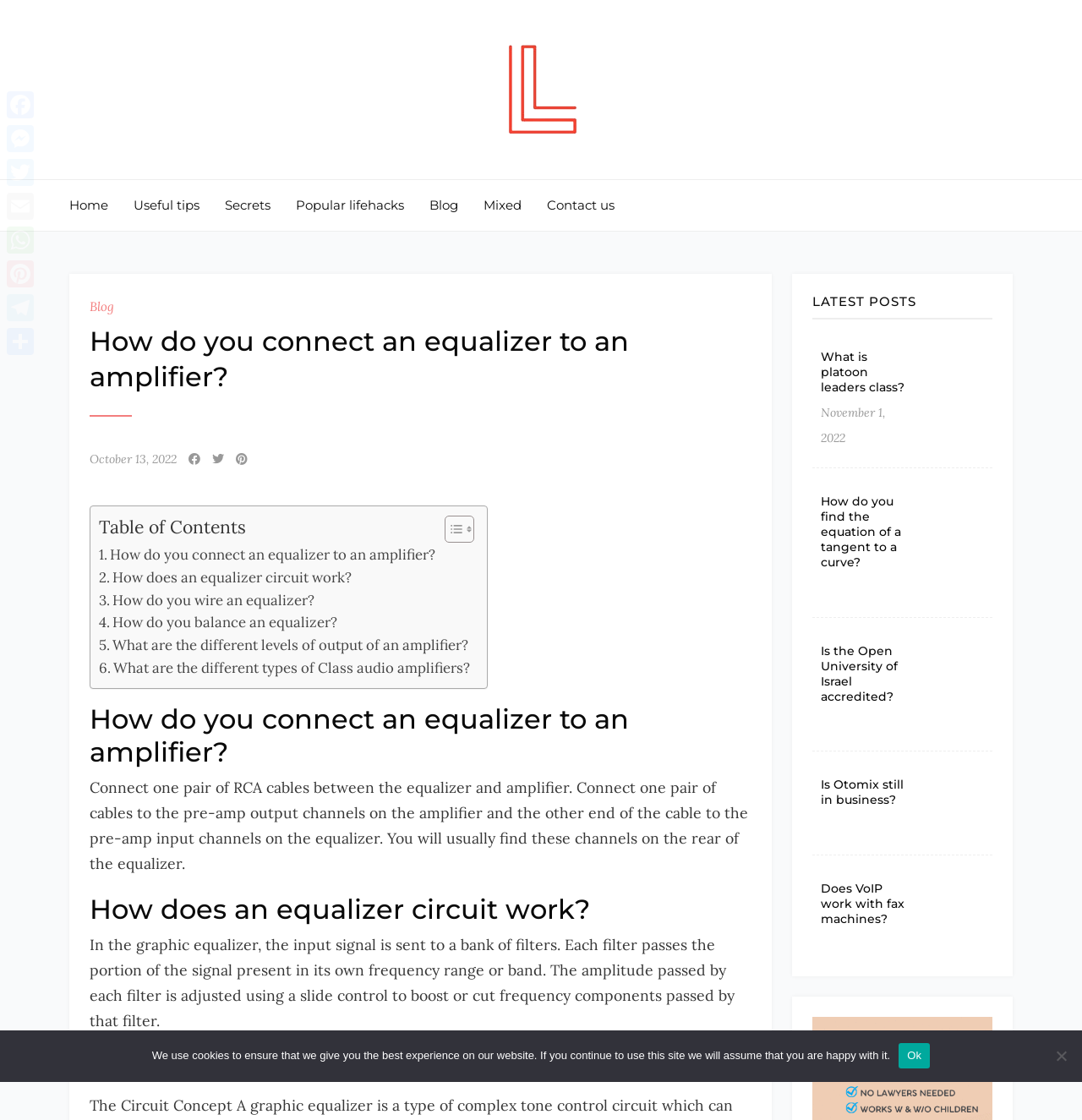How many types of Class audio amplifiers are mentioned?
Provide a fully detailed and comprehensive answer to the question.

The webpage mentions different types of Class audio amplifiers, but it does not specify the exact number of types. It only provides information on how they work.